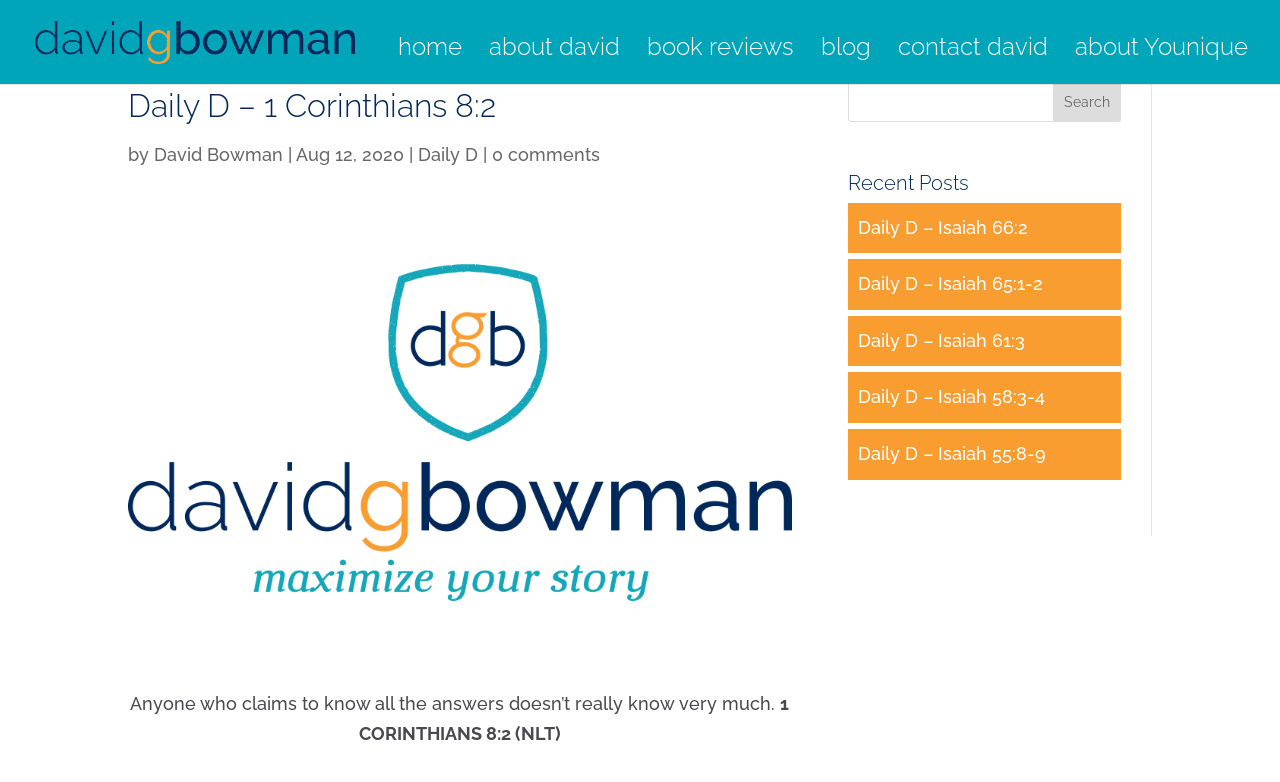Produce a meticulous description of the webpage.

This webpage appears to be a blog or devotional website, with a focus on daily scripture readings and reflections. At the top left, there is a link to the author's name, "David G. Bowman", accompanied by a small image. To the right of this, there is a navigation menu with links to "home", "about david", "book reviews", "blog", "contact david", and "about Younique".

Below the navigation menu, there is a heading that reads "Daily D – 1 Corinthians 8:2", which is the title of the current devotional. The author's name, "David Bowman", is listed below the title, along with the date "Aug 12, 2020". There is also a link to "Daily D" and a note that there are "0 comments" on this post.

The main content of the devotional is a quote from 1 Corinthians 8:2, which reads "Anyone who claims to know all the answers doesn’t really know very much." Below this, there is a reference to the scripture passage, including the book, chapter, and verse numbers.

On the right side of the page, there is a search bar with a button labeled "Search". Below this, there is a heading that reads "Recent Posts", followed by a list of links to other daily devotionals, including "Daily D – Isaiah 66:2", "Daily D – Isaiah 65:1-2", and several others.